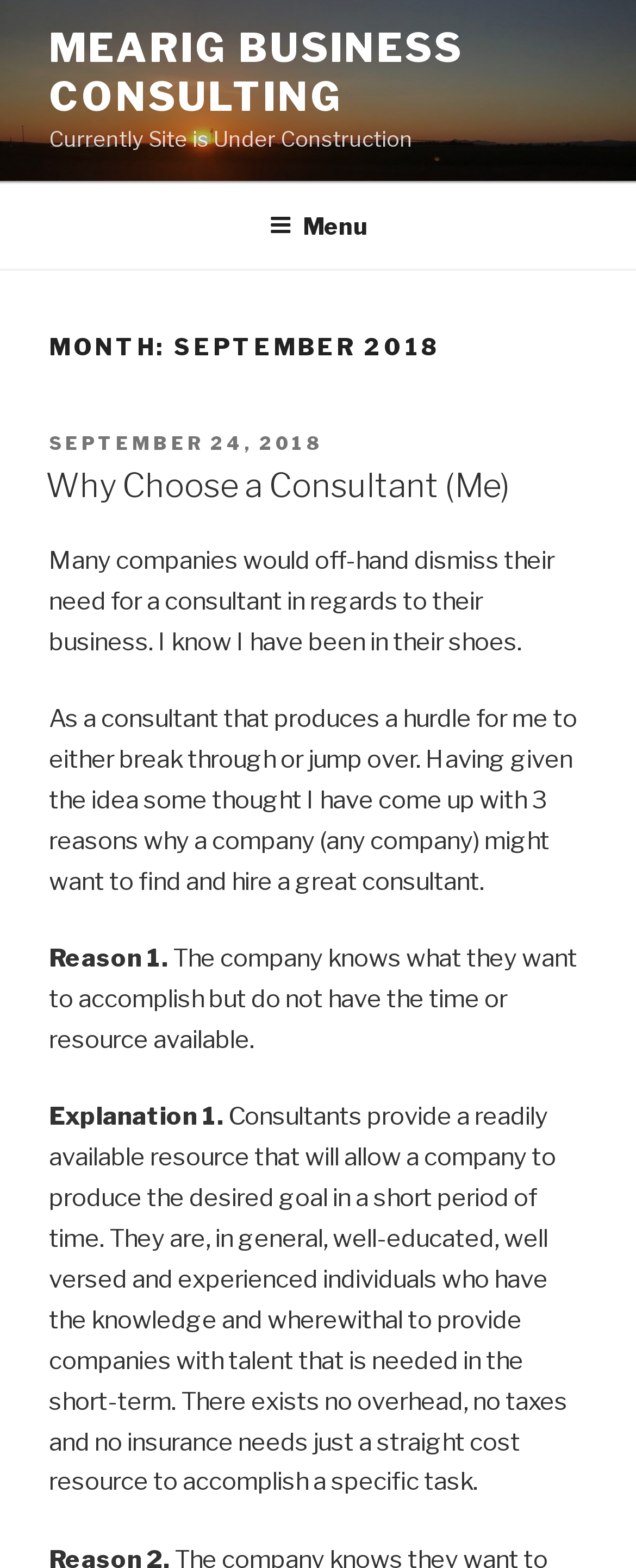What is the benefit of hiring a consultant?
Please provide a single word or phrase as your answer based on the image.

Provide readily available resource